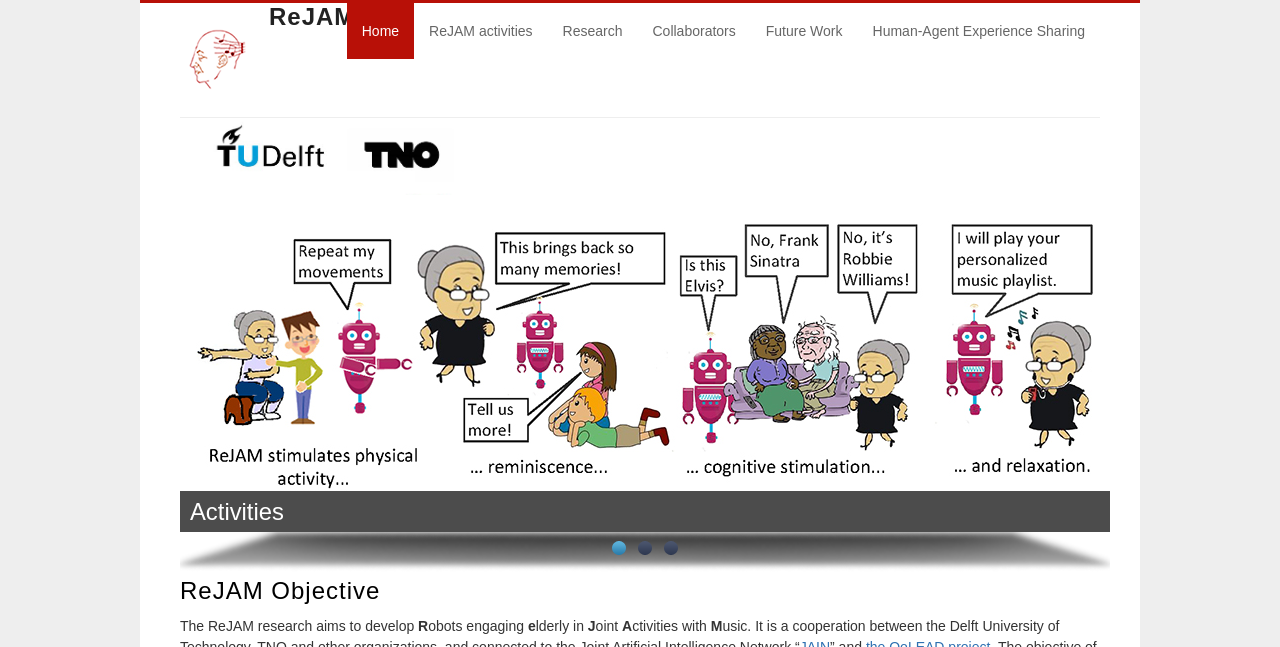What is the objective of the ReJAM research?
Please give a detailed and elaborate explanation in response to the question.

The objective of the ReJAM research can be found in the static text elements with bounding box coordinates [0.141, 0.955, 0.327, 0.979], [0.335, 0.955, 0.412, 0.979], [0.418, 0.955, 0.459, 0.979], [0.465, 0.955, 0.486, 0.979], [0.486, 0.955, 0.494, 0.979], and [0.494, 0.955, 0.555, 0.979]. These elements contain the text 'The ReJAM research aims to develop', 'obots engaging', 'lderly in', 'oint', 'A', and 'ctivities with' respectively.